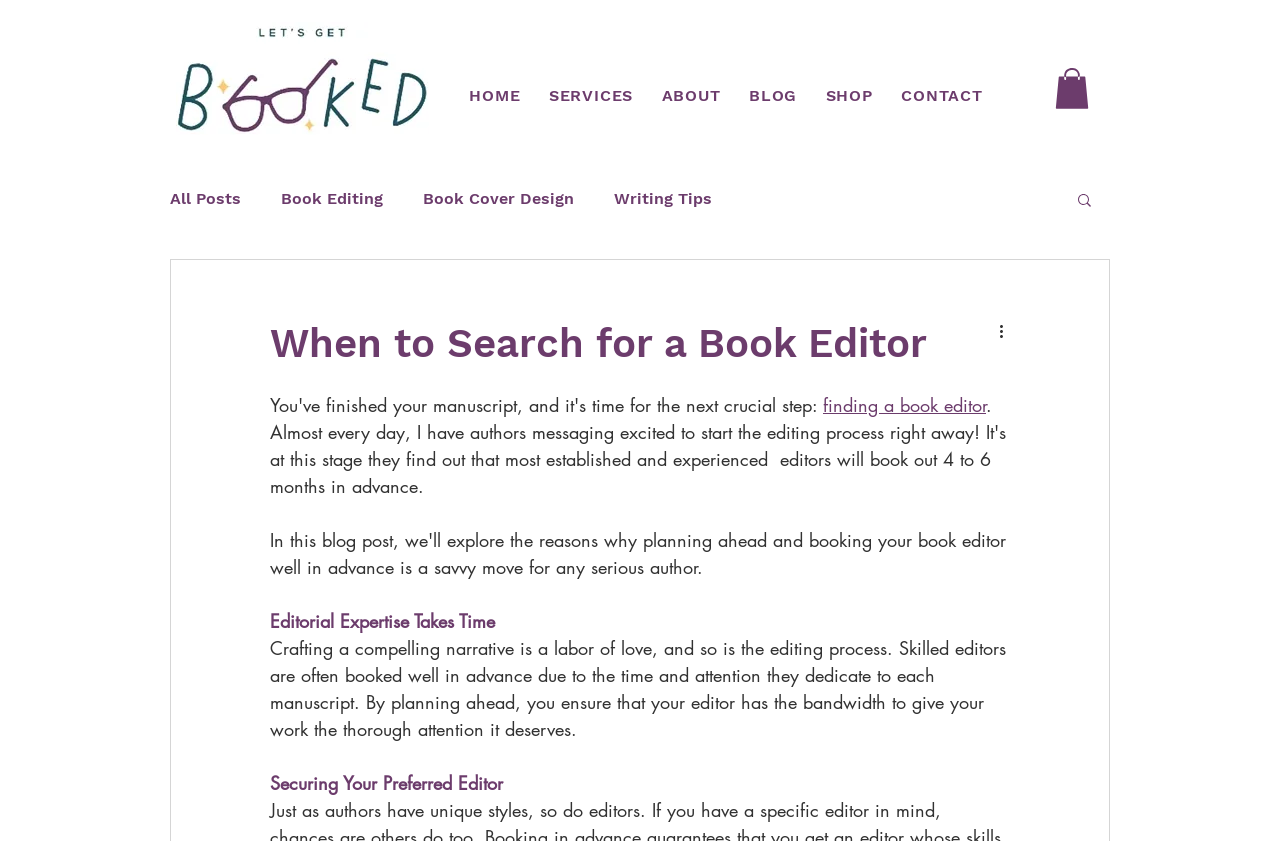Please determine the bounding box coordinates of the element's region to click for the following instruction: "Check the company's WeChat".

None